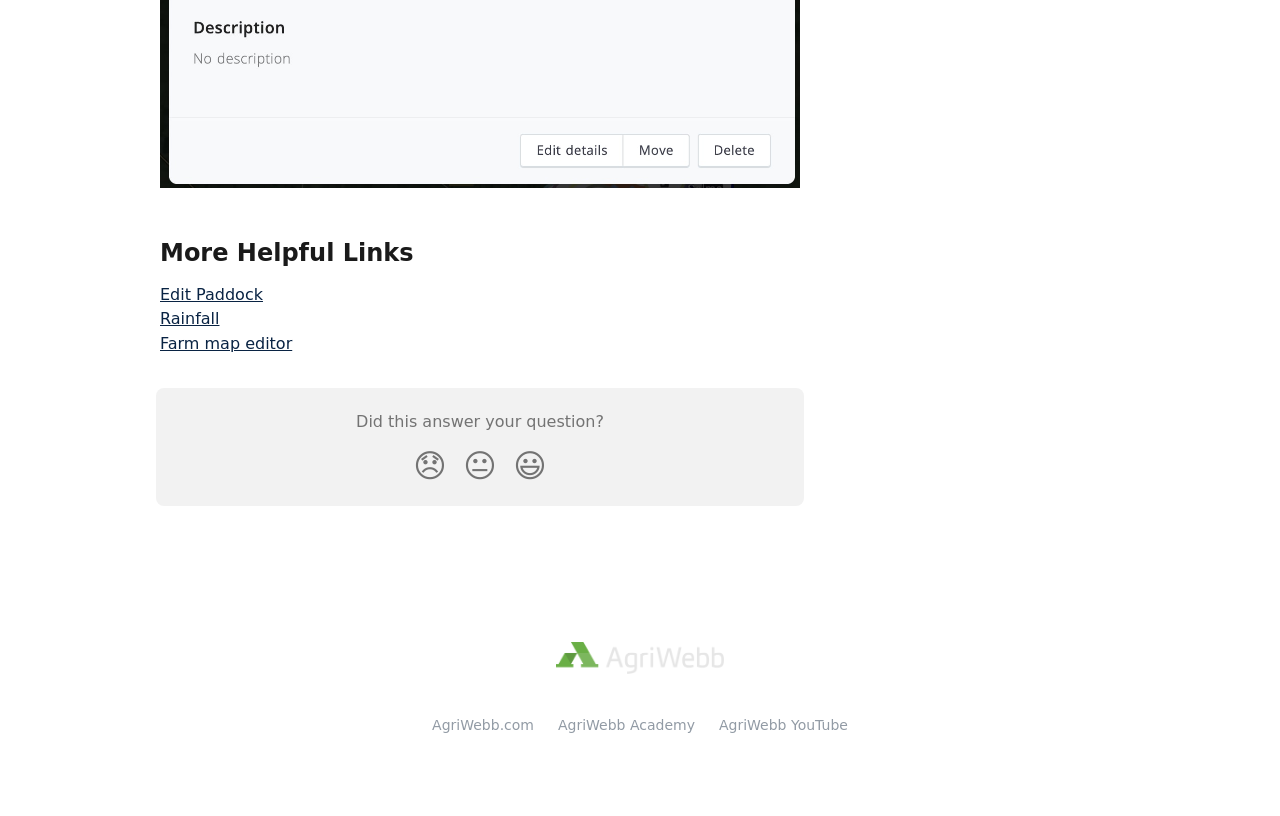Indicate the bounding box coordinates of the clickable region to achieve the following instruction: "Click on 'Disappointed Reaction'."

[0.316, 0.538, 0.355, 0.605]